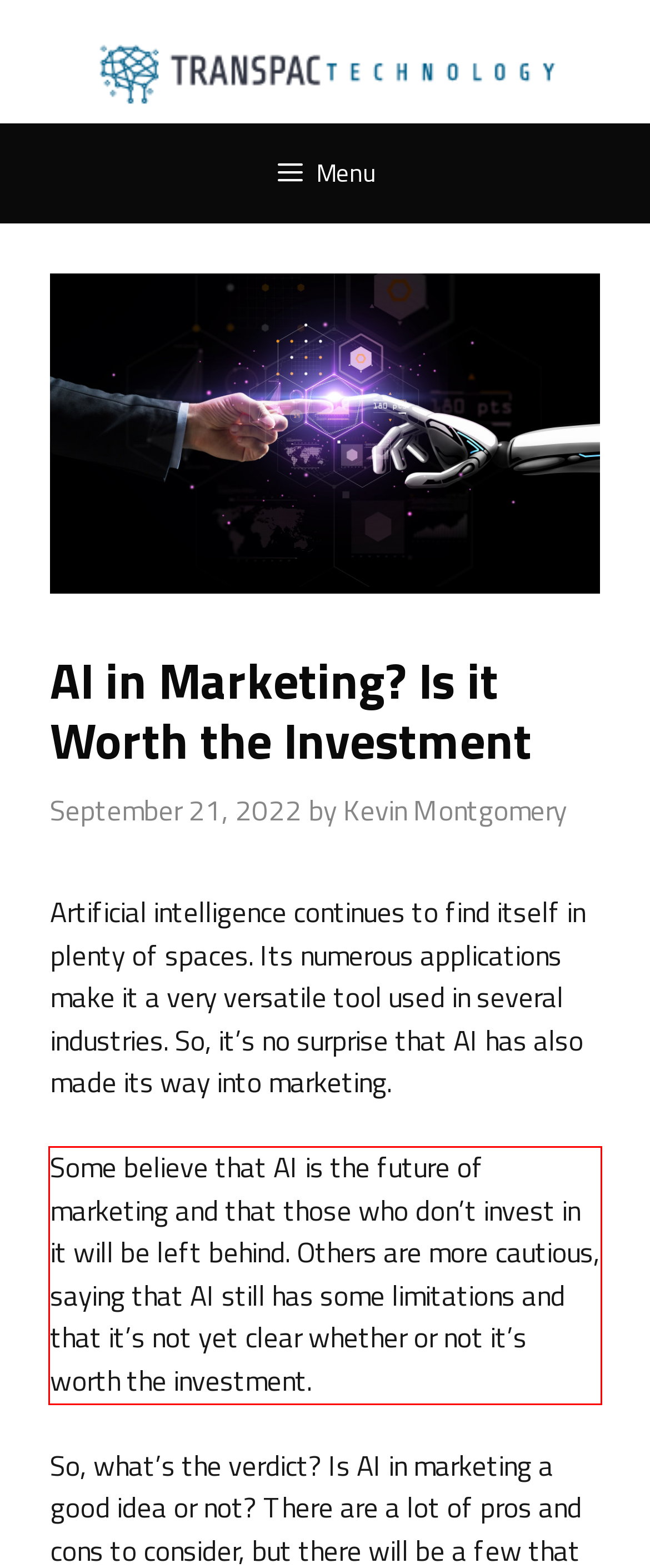Within the screenshot of a webpage, identify the red bounding box and perform OCR to capture the text content it contains.

Some believe that AI is the future of marketing and that those who don’t invest in it will be left behind. Others are more cautious, saying that AI still has some limitations and that it’s not yet clear whether or not it’s worth the investment.